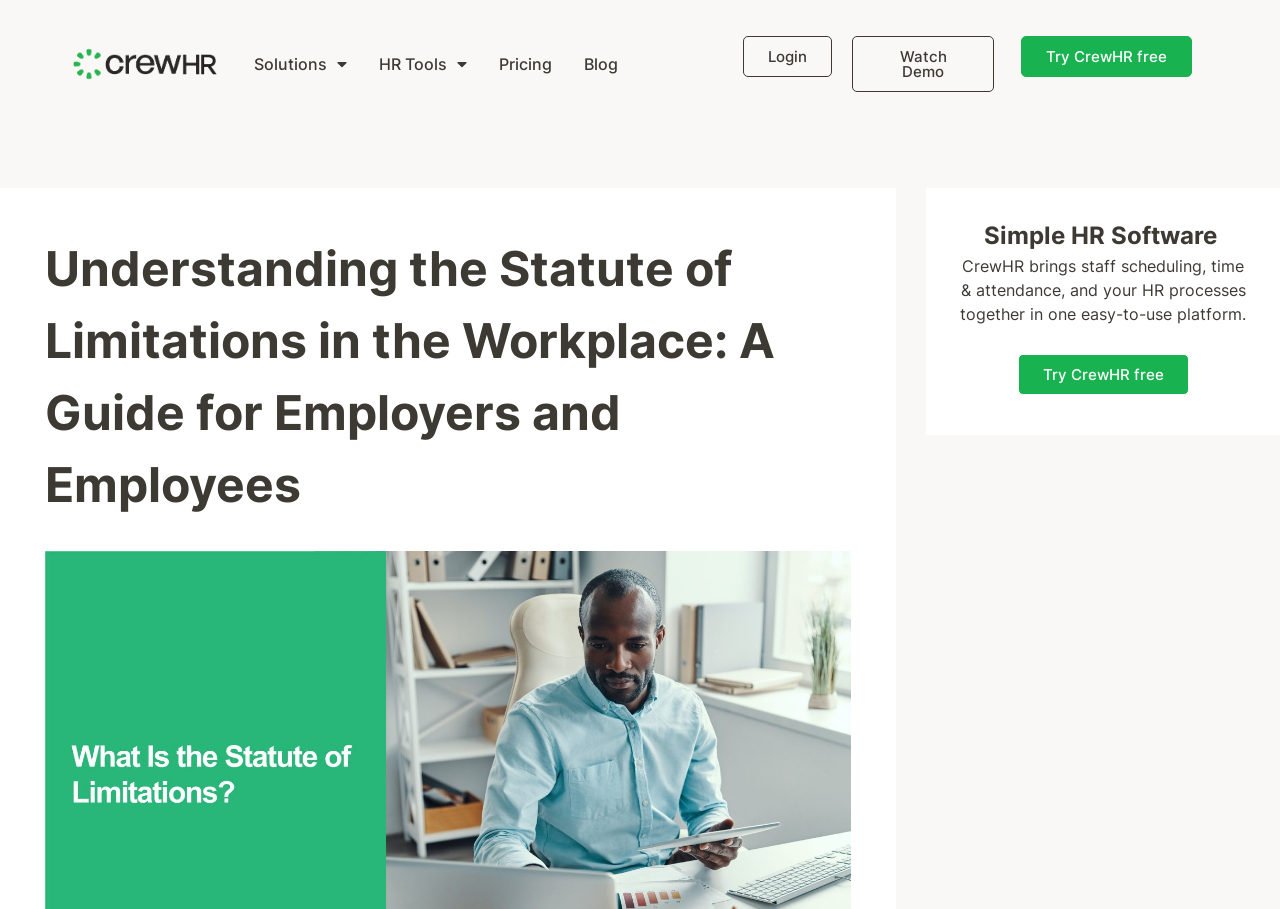Show the bounding box coordinates of the element that should be clicked to complete the task: "Watch the demo".

[0.666, 0.04, 0.777, 0.101]